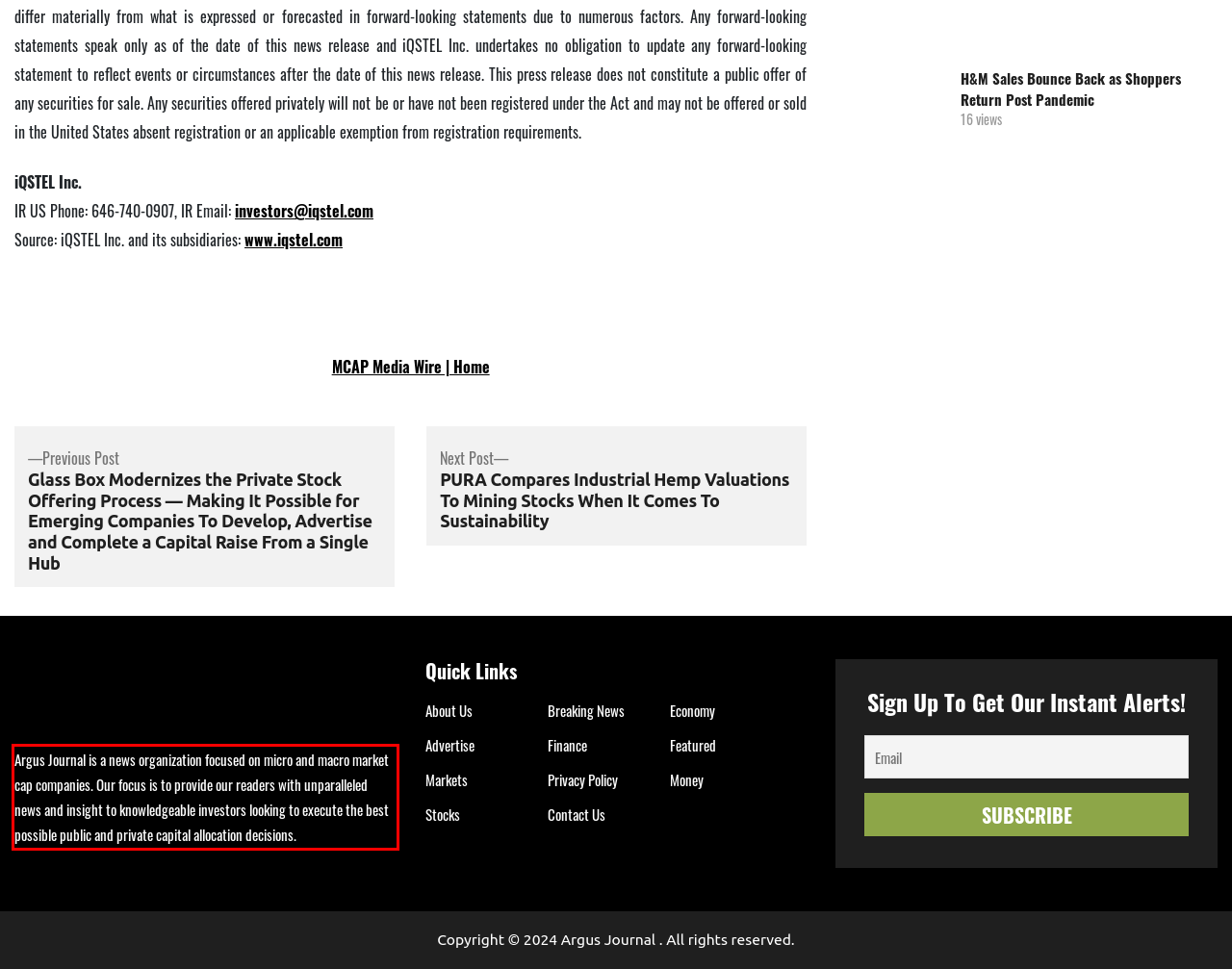Please look at the webpage screenshot and extract the text enclosed by the red bounding box.

Argus Journal is a news organization focused on micro and macro market cap companies. Our focus is to provide our readers with unparalleled news and insight to knowledgeable investors looking to execute the best possible public and private capital allocation decisions.